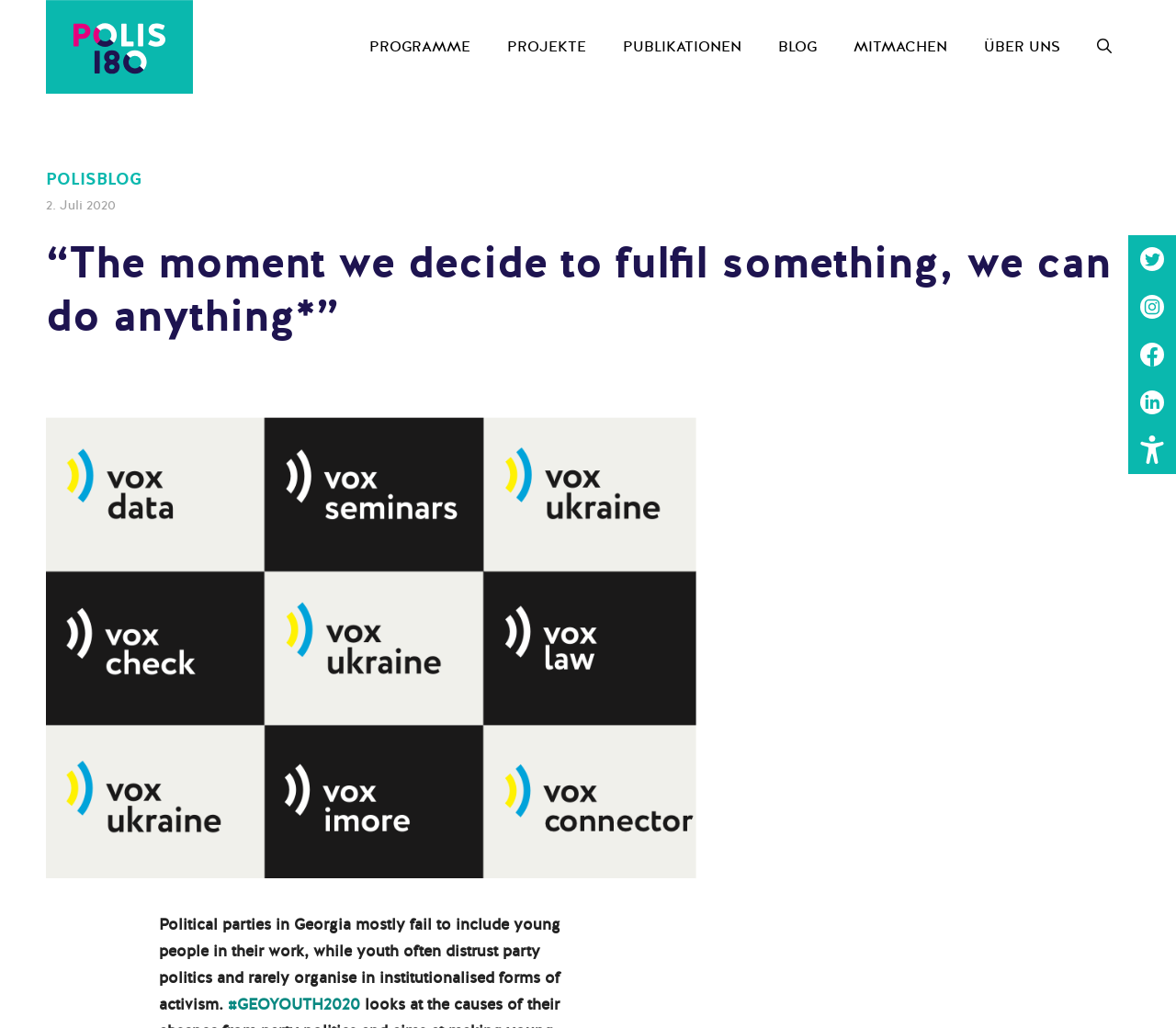Present a detailed account of what is displayed on the webpage.

This webpage appears to be a blog or article page from Polis180, a political organization. At the top, there is a banner with the organization's name and logo, accompanied by a navigation menu with several options, including "PROGRAMME", "PROJEKTE", "PUBLIKATIONEN", "BLOG", "MITMACHEN", and "ÜBER UNS". 

Below the navigation menu, there is a heading that quotes "The moment we decide to fulfil something, we can do anything*" from Polis180. This is followed by a brief article or blog post that discusses the lack of inclusion of young people in political parties in Georgia and their distrust of party politics. The article also mentions the hashtag #GEOYOUTH2020.

On the right side of the page, there is a section with links to the organization's social media profiles, including Twitter, Instagram, Facebook, and LinkedIn, each represented by its respective logo. 

At the very bottom right corner of the page, there is a button to open a help tool, accompanied by a small icon.